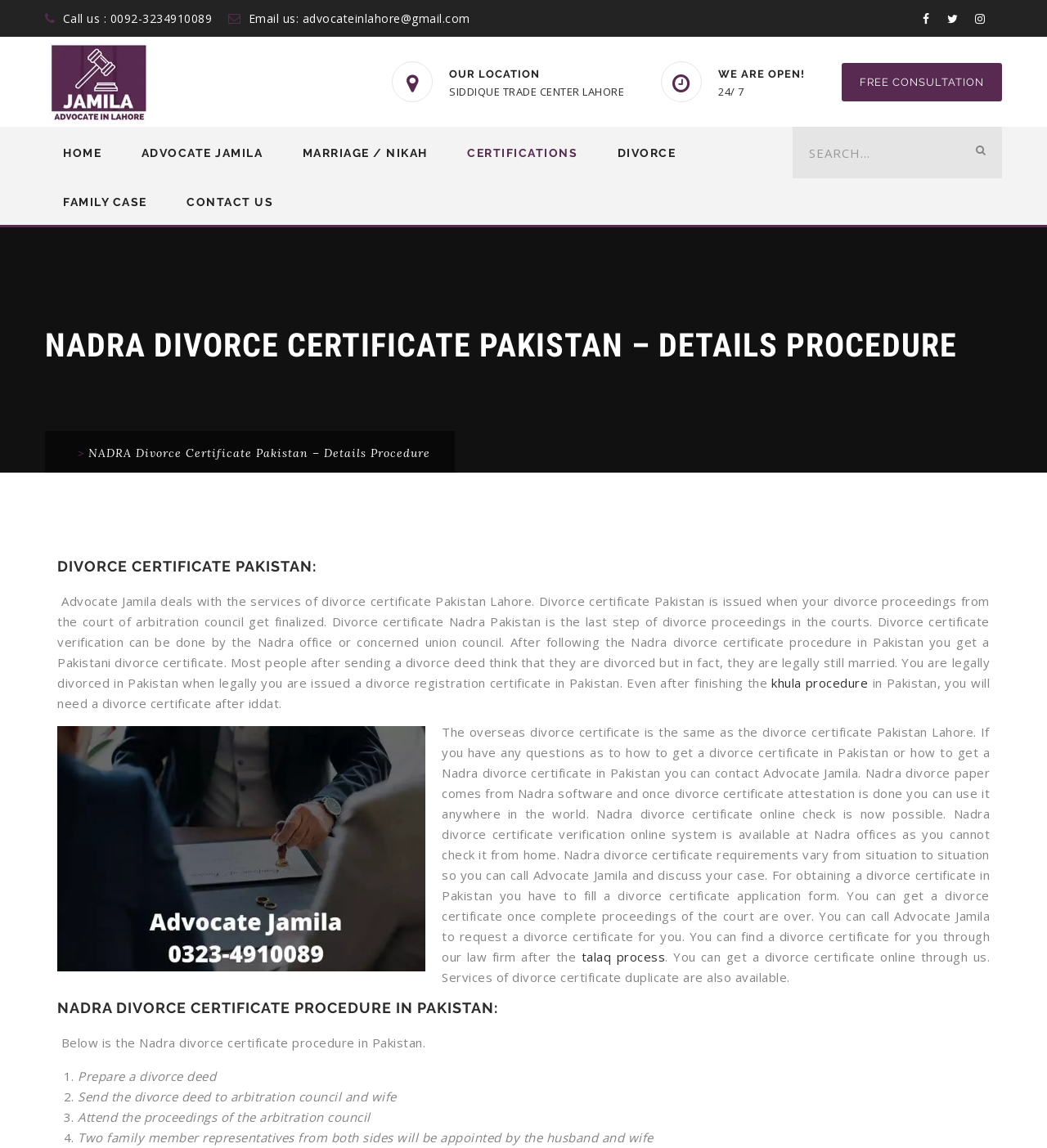What is the procedure to get a divorce certificate in Pakistan?
Please give a detailed and elaborate explanation in response to the question.

I found the procedure to get a divorce certificate in Pakistan by reading the section titled 'NADRA DIVORCE CERTIFICATE PROCEDURE IN PAKISTAN', which lists the steps to follow, including preparing a divorce deed, sending it to the arbitration council and wife, attending the proceedings, and appointing family member representatives.